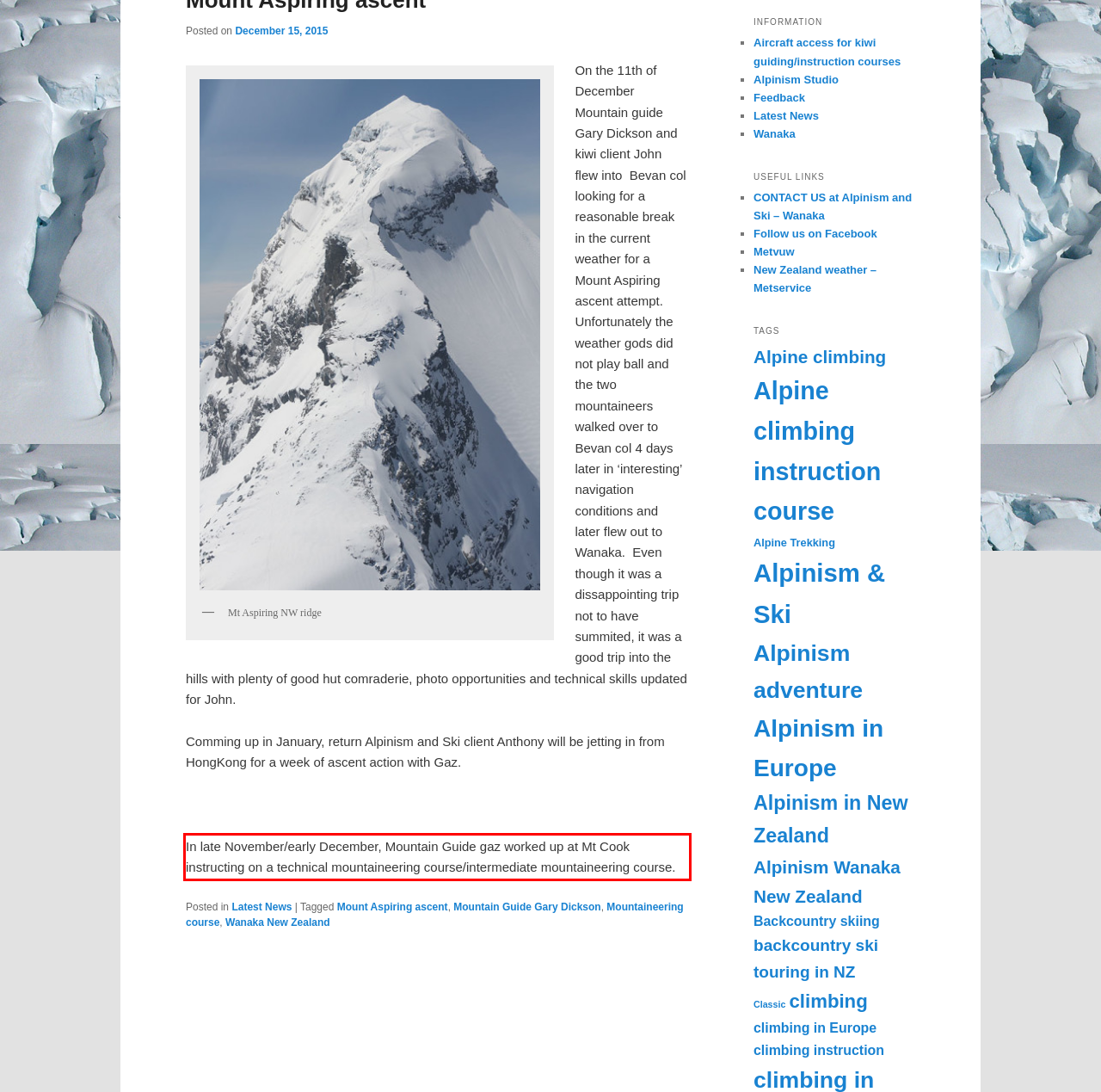Analyze the screenshot of the webpage and extract the text from the UI element that is inside the red bounding box.

In late November/early December, Mountain Guide gaz worked up at Mt Cook instructing on a technical mountaineering course/intermediate mountaineering course.